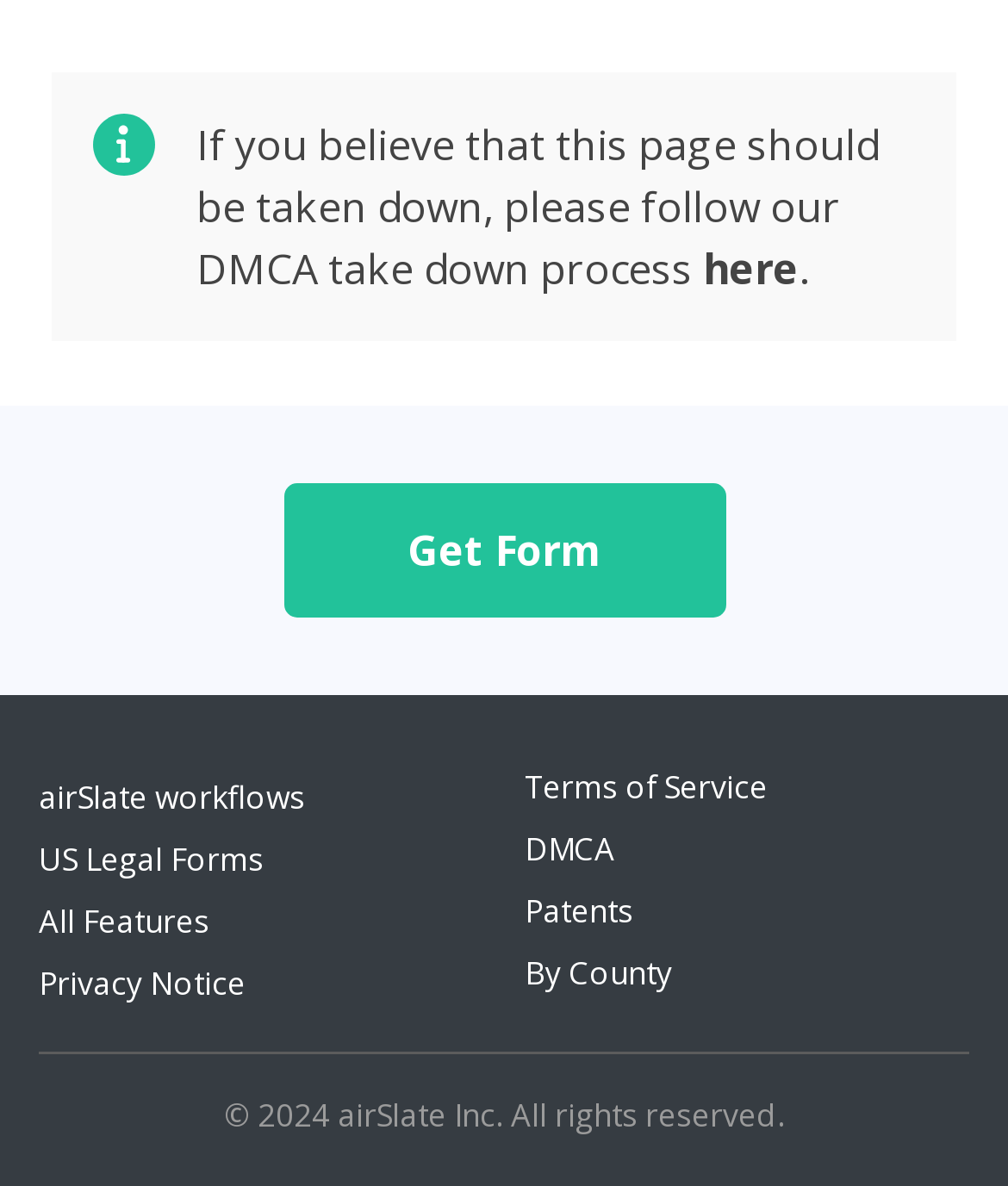Can you determine the bounding box coordinates of the area that needs to be clicked to fulfill the following instruction: "Click on 'Get Form'"?

[0.281, 0.44, 0.719, 0.488]